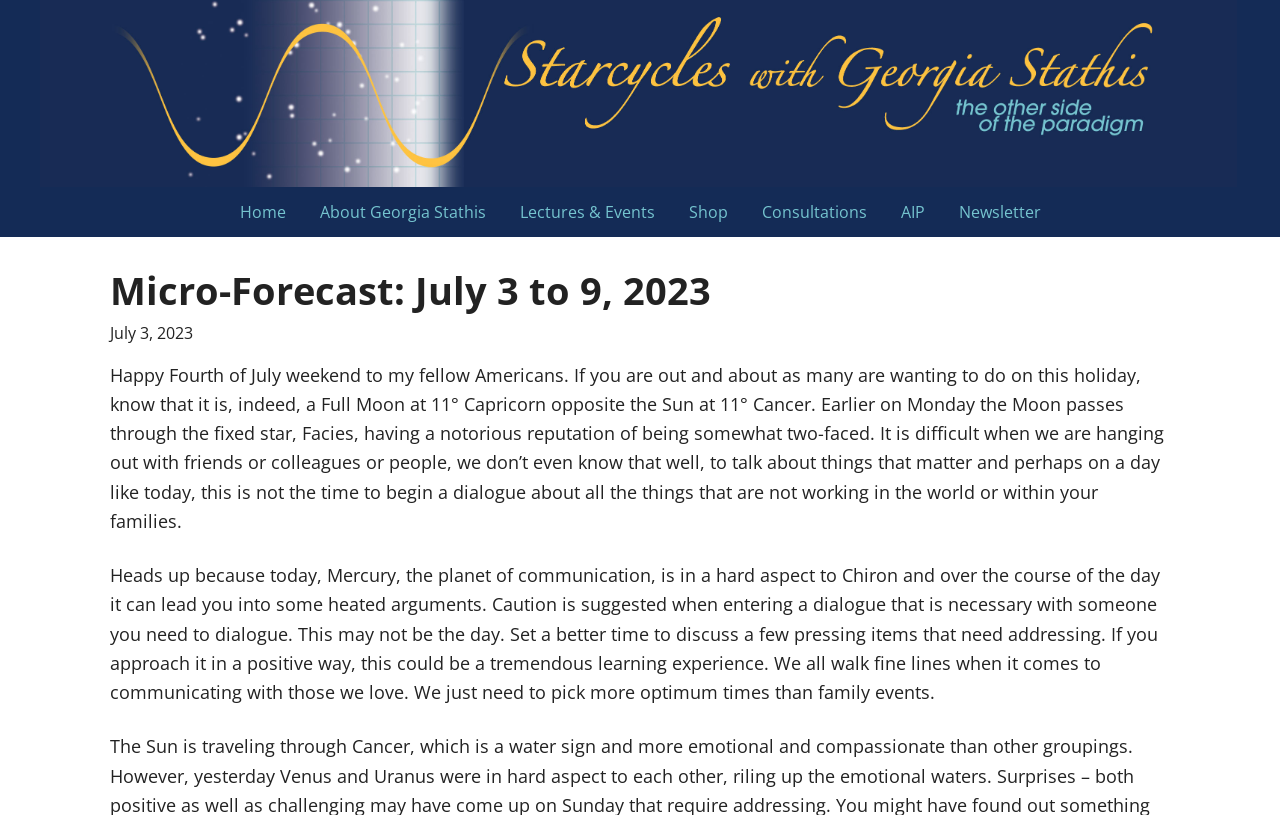What is the astrological sign mentioned in the text?
Provide a fully detailed and comprehensive answer to the question.

The answer can be found in the text where it says 'Full Moon at 11° Capricorn opposite the Sun at 11° Cancer.' This indicates that the astrological sign mentioned is Capricorn.